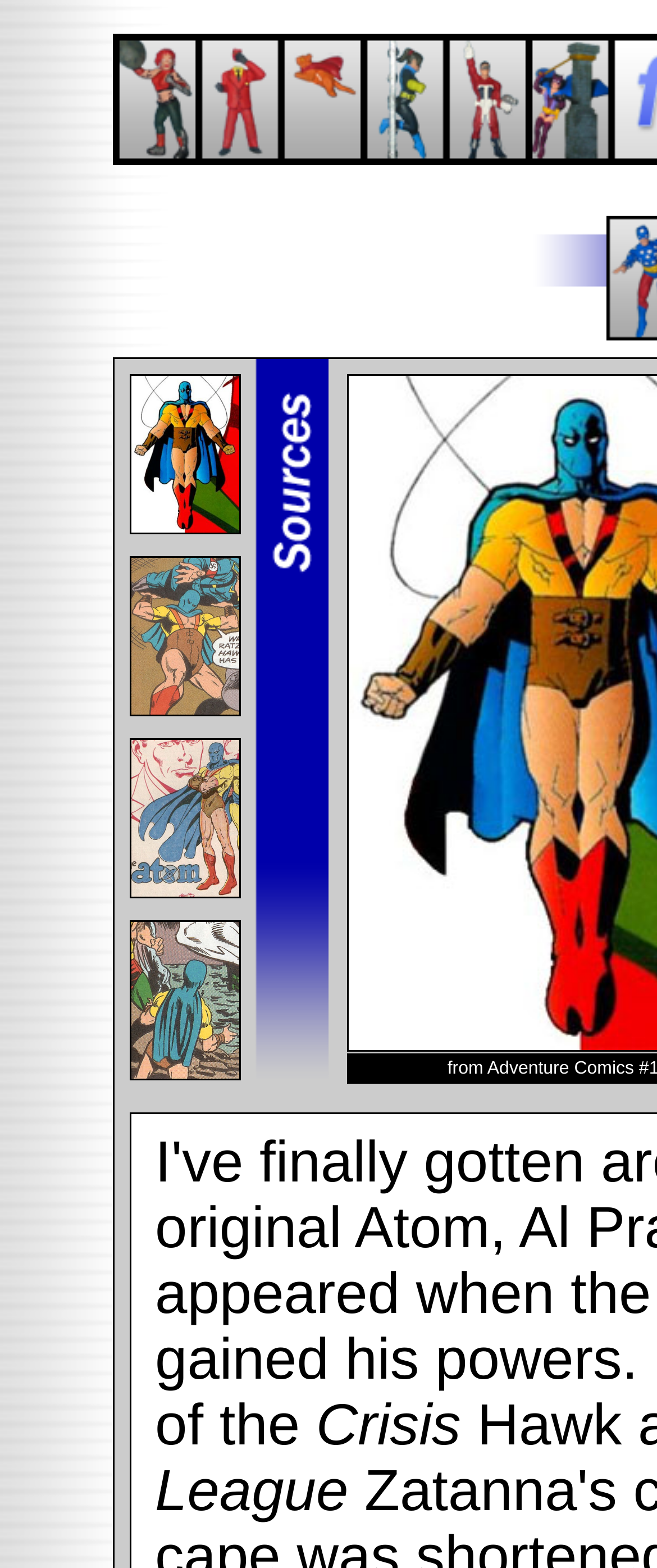How many columns does the table have?
Answer the question with a single word or phrase by looking at the picture.

1